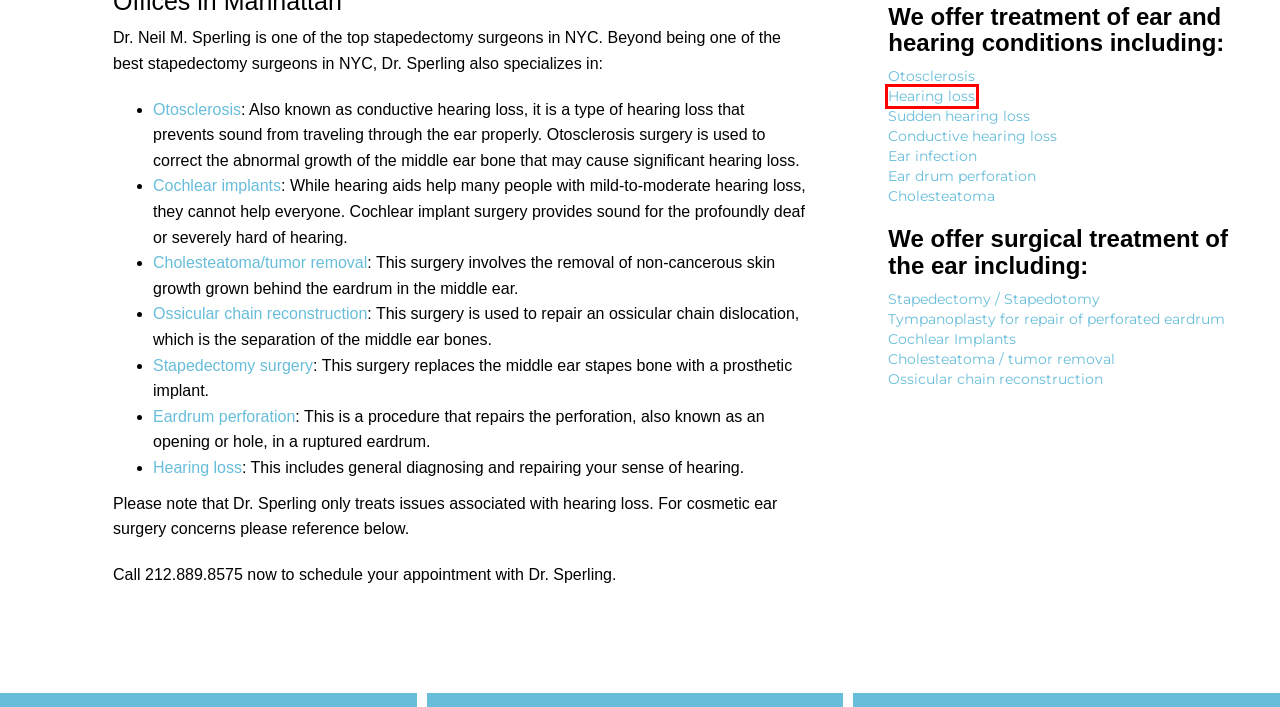Review the screenshot of a webpage that includes a red bounding box. Choose the most suitable webpage description that matches the new webpage after clicking the element within the red bounding box. Here are the candidates:
A. Ear Infection Doctor in NYC by Hearing Disorder Specialist Dr. Sperling
B. Otosclerosis Doctors in NYC | Leading Hearing Doctor Neil M. Sperling MD
C. Cholesteatoma NYC: Treatment and Cholesteatoma Surgery
D. Hearing Loss Treatment NYC by Hearing Restoration Doctor Neil Sperling
E. Cholesteatoma Surgery by Top New York City Ear Surgeon
F. Cochlear Implant Surgery: Cochlear Implants in NYC by Dr. Sperling
G. Stapedectomy Surgeons in Staten Island | Neil M. Sperling, MD
H. Conductive Hearing Loss Specialists for Hearing Loss Treatment in NYC

D